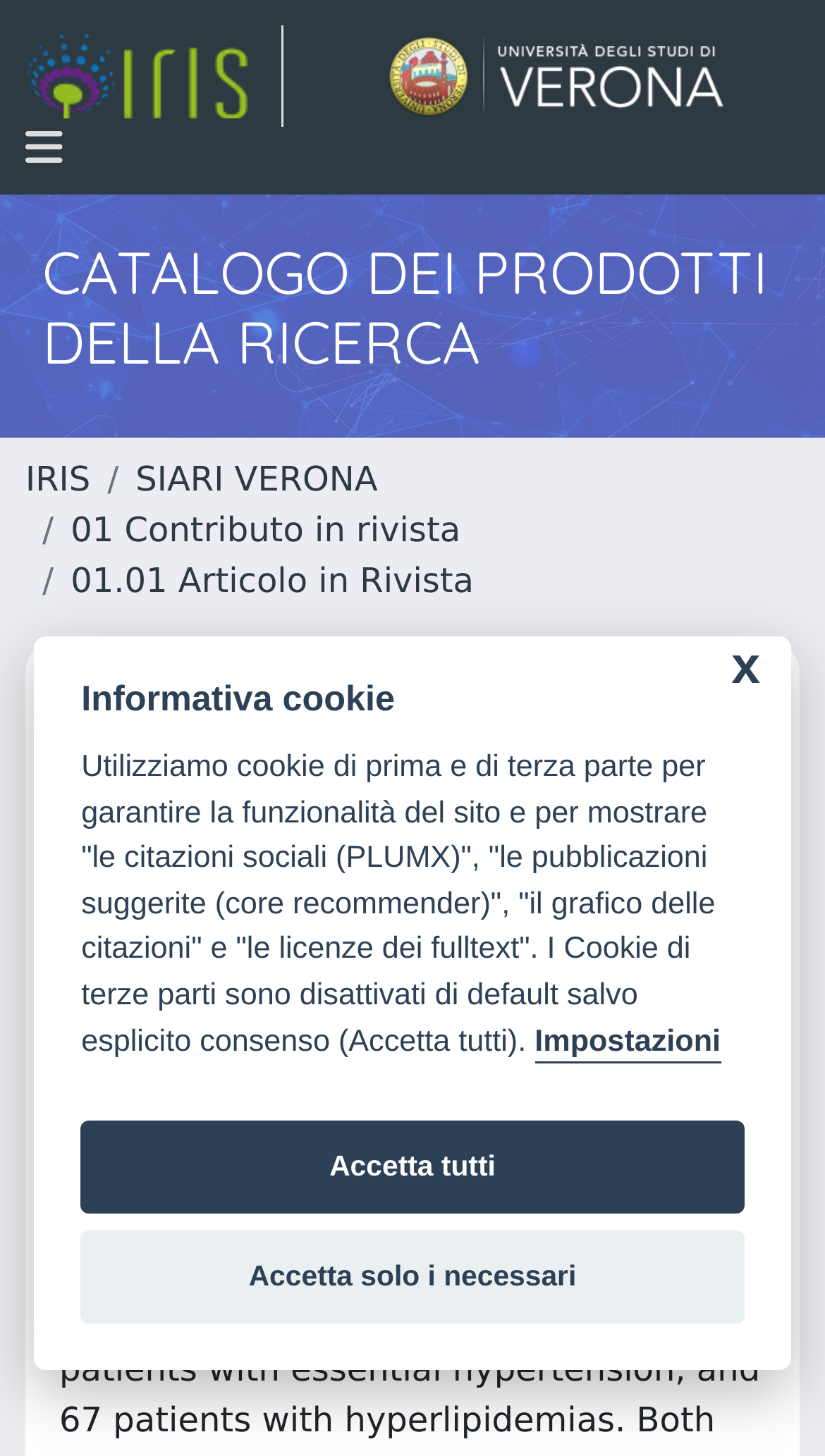Identify the bounding box coordinates of the element that should be clicked to fulfill this task: "View the Indiana Area Code Map". The coordinates should be provided as four float numbers between 0 and 1, i.e., [left, top, right, bottom].

None